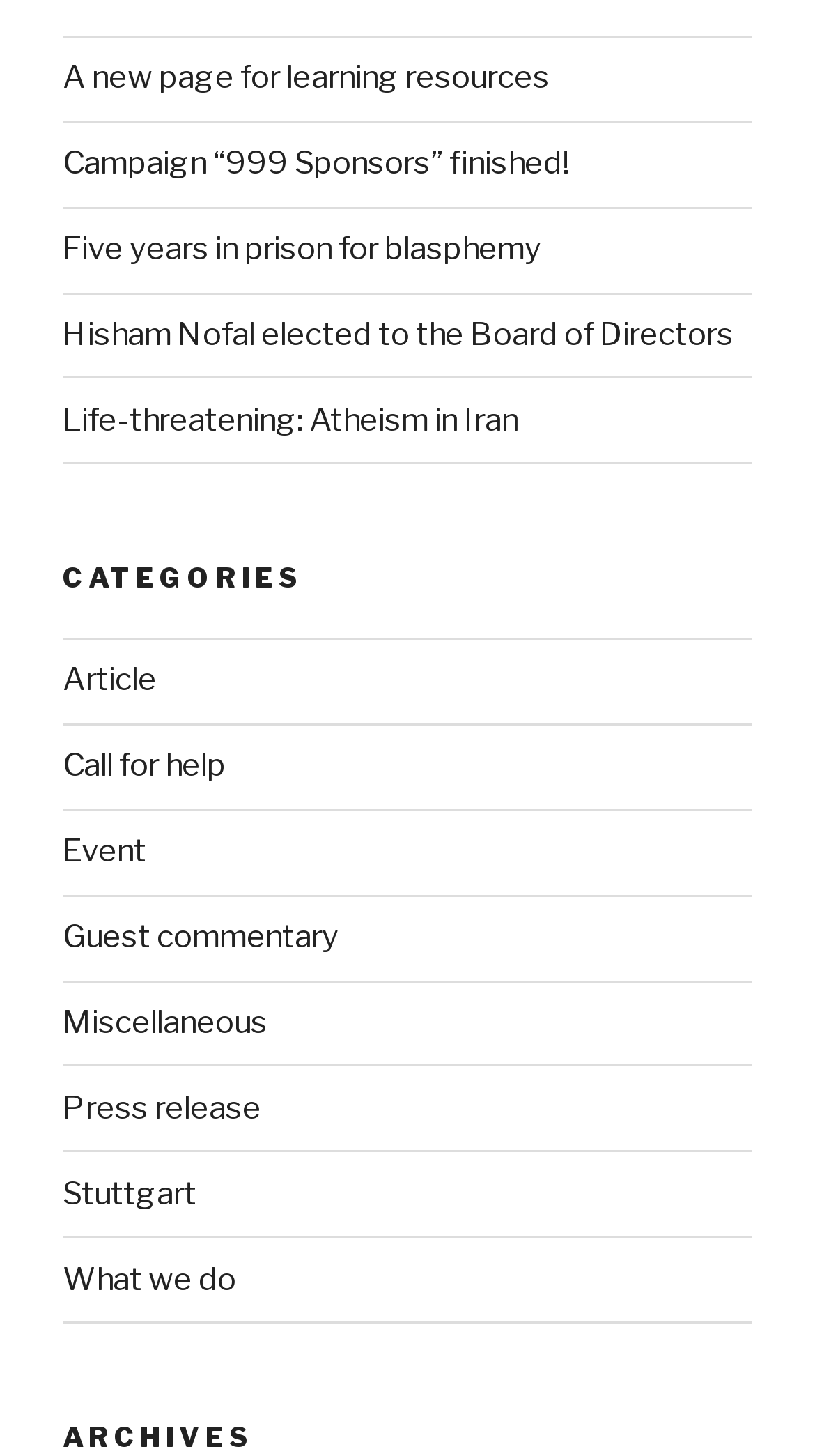Please locate the bounding box coordinates of the element that needs to be clicked to achieve the following instruction: "read article about blasphemy". The coordinates should be four float numbers between 0 and 1, i.e., [left, top, right, bottom].

[0.077, 0.158, 0.664, 0.184]